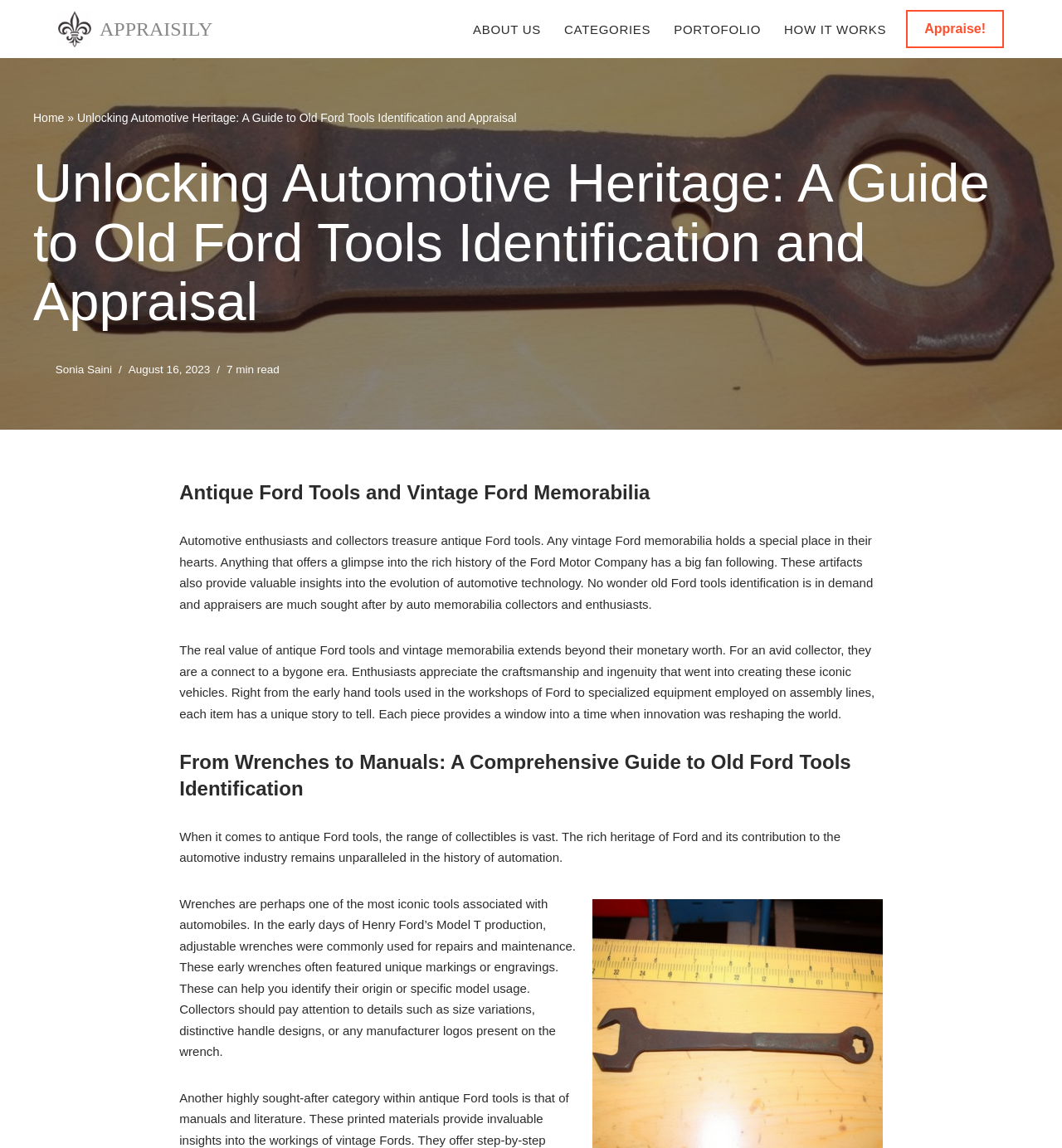Identify the bounding box coordinates for the region to click in order to carry out this instruction: "Click on 'CATEGORIES'". Provide the coordinates using four float numbers between 0 and 1, formatted as [left, top, right, bottom].

[0.531, 0.011, 0.613, 0.039]